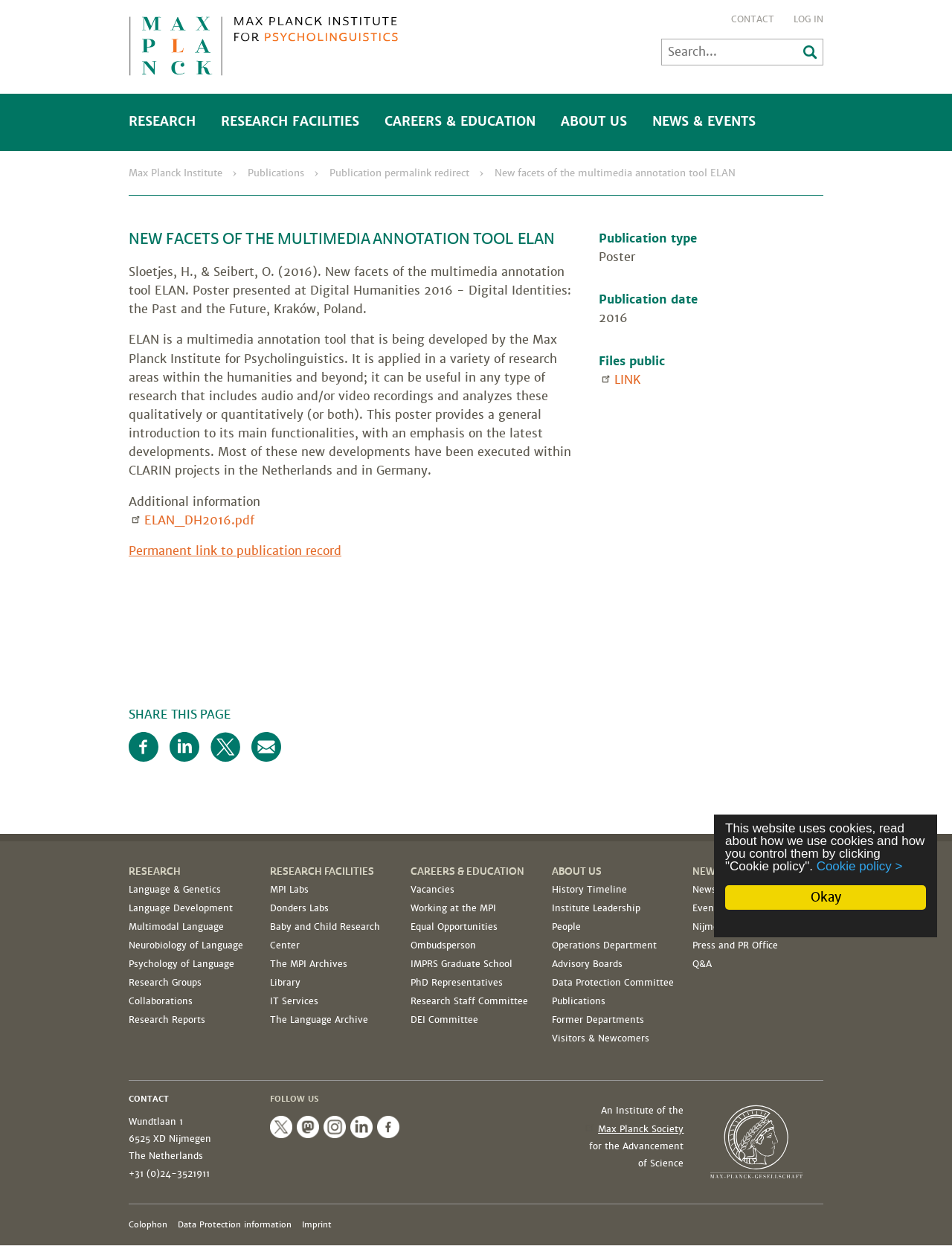Generate a comprehensive description of the contents of the webpage.

The webpage is about a research publication titled "New facets of the multimedia annotation tool ELAN" from the Max Planck Institute. At the top, there is a cookie policy notification with an "Okay" button and a link to the cookie policy. Below this, there is a navigation menu with links to "Home", "CONTACT", "LOG IN", and a search bar.

The main content of the page is divided into sections. The first section displays the title of the publication, "New facets of the multimedia annotation tool ELAN", and its authors, "Sloetjes, H., & Seibert, O.". Below this, there is a brief description of the publication, which is a poster presented at Digital Humanities 2016.

The next section provides more information about the publication, including a summary of the poster's content, which introduces the multimedia annotation tool ELAN and its applications in various research areas. There are also links to download the poster and to access additional information.

On the right side of the page, there are several sections displaying metadata about the publication, including the publication type, date, and files available for download. There is also a "Share this page" section with links to share the page on social media platforms.

At the bottom of the page, there is a footer section with links to various sections of the Max Planck Institute's website, including "RESEARCH", "RESEARCH FACILITIES", "CAREERS & EDUCATION", and "ABOUT US". Each of these sections has multiple sub-links to specific pages within the website.